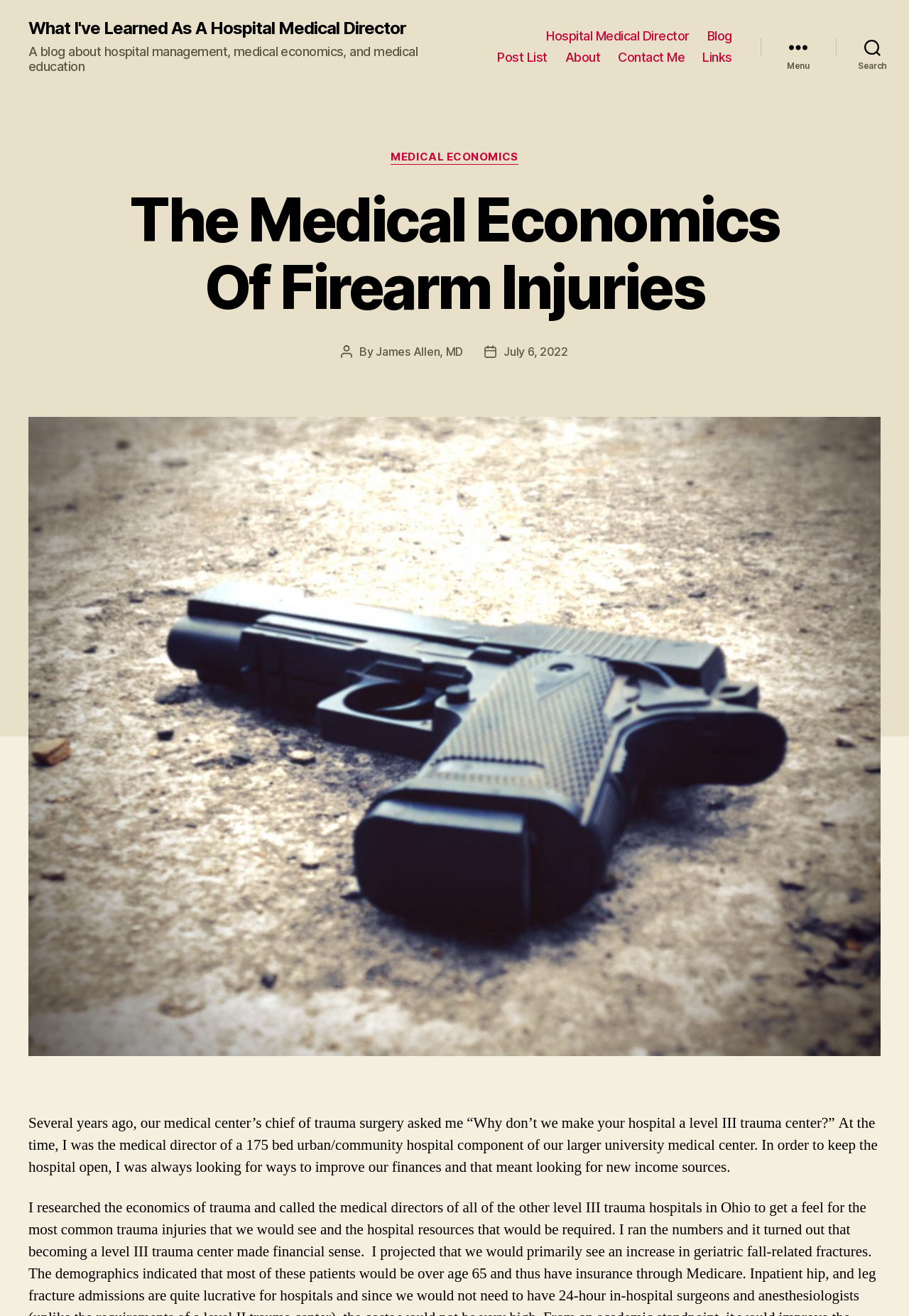Determine the bounding box for the UI element as described: "About". The coordinates should be represented as four float numbers between 0 and 1, formatted as [left, top, right, bottom].

[0.622, 0.038, 0.661, 0.049]